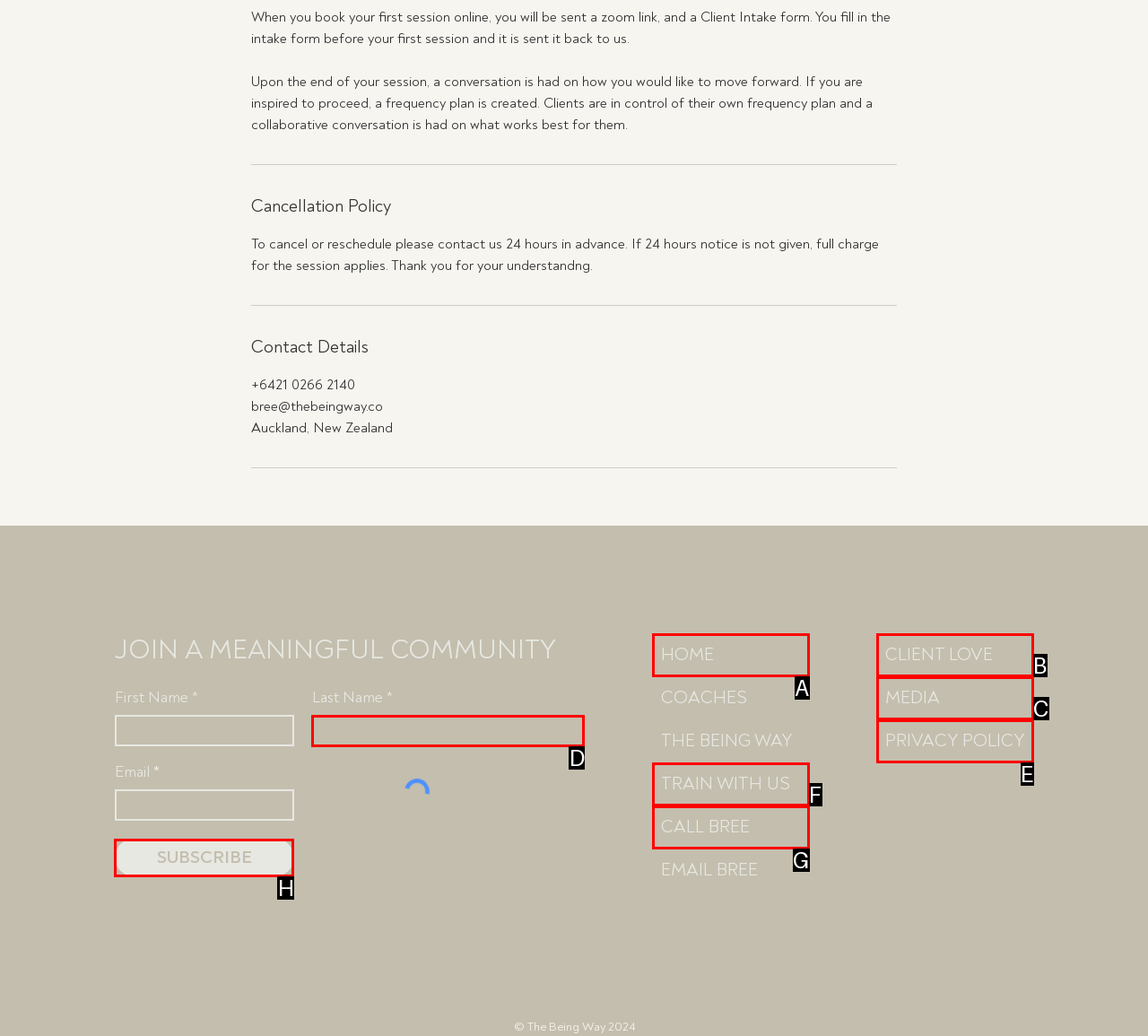Tell me which one HTML element best matches the description: name="last-name" Answer with the option's letter from the given choices directly.

D